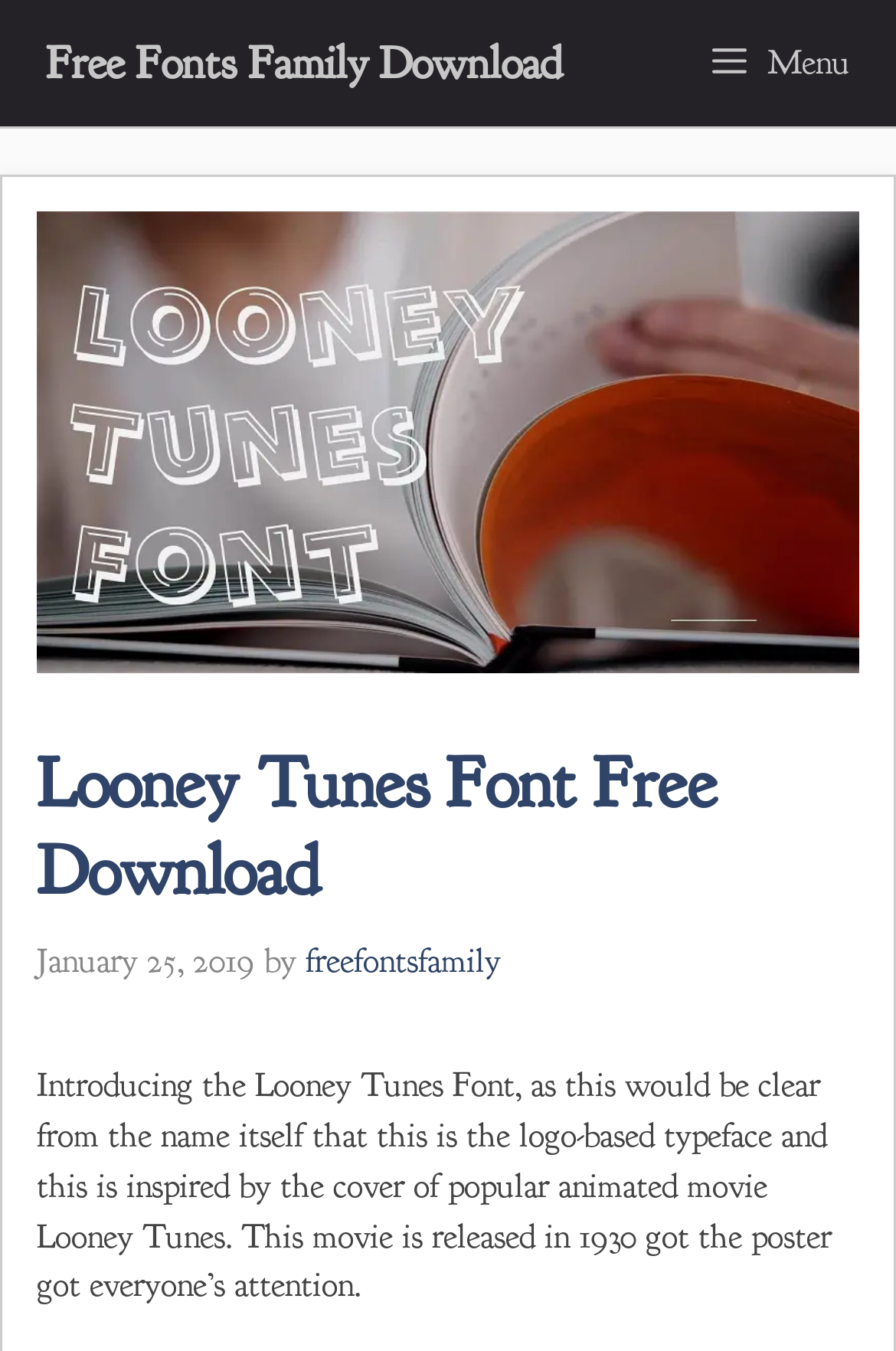When was the webpage last updated?
Analyze the image and deliver a detailed answer to the question.

The webpage contains a timestamp 'January 25, 2019' which suggests that the webpage was last updated on this date.